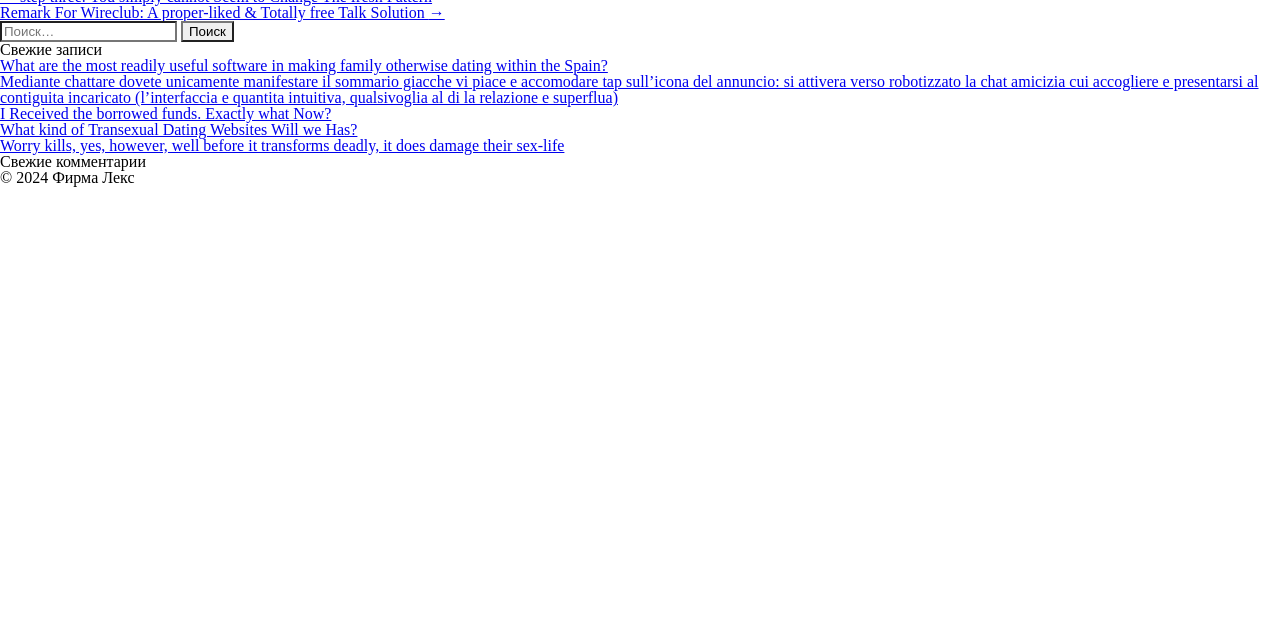Show the bounding box coordinates for the HTML element described as: "parent_node: Найти: name="s" placeholder="Поиск…"".

[0.0, 0.033, 0.138, 0.066]